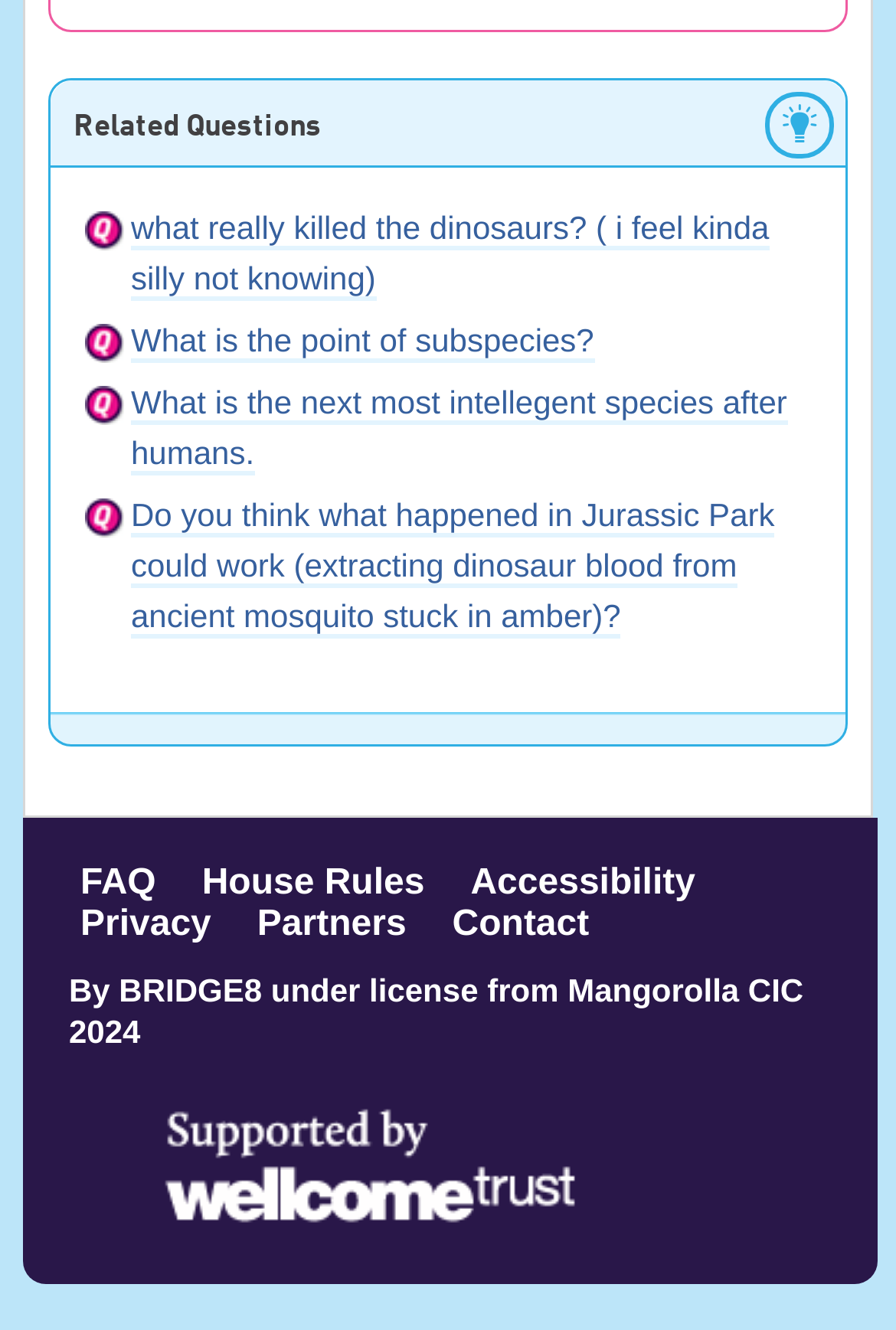Determine the bounding box coordinates of the clickable region to follow the instruction: "View related questions".

[0.056, 0.06, 0.944, 0.126]